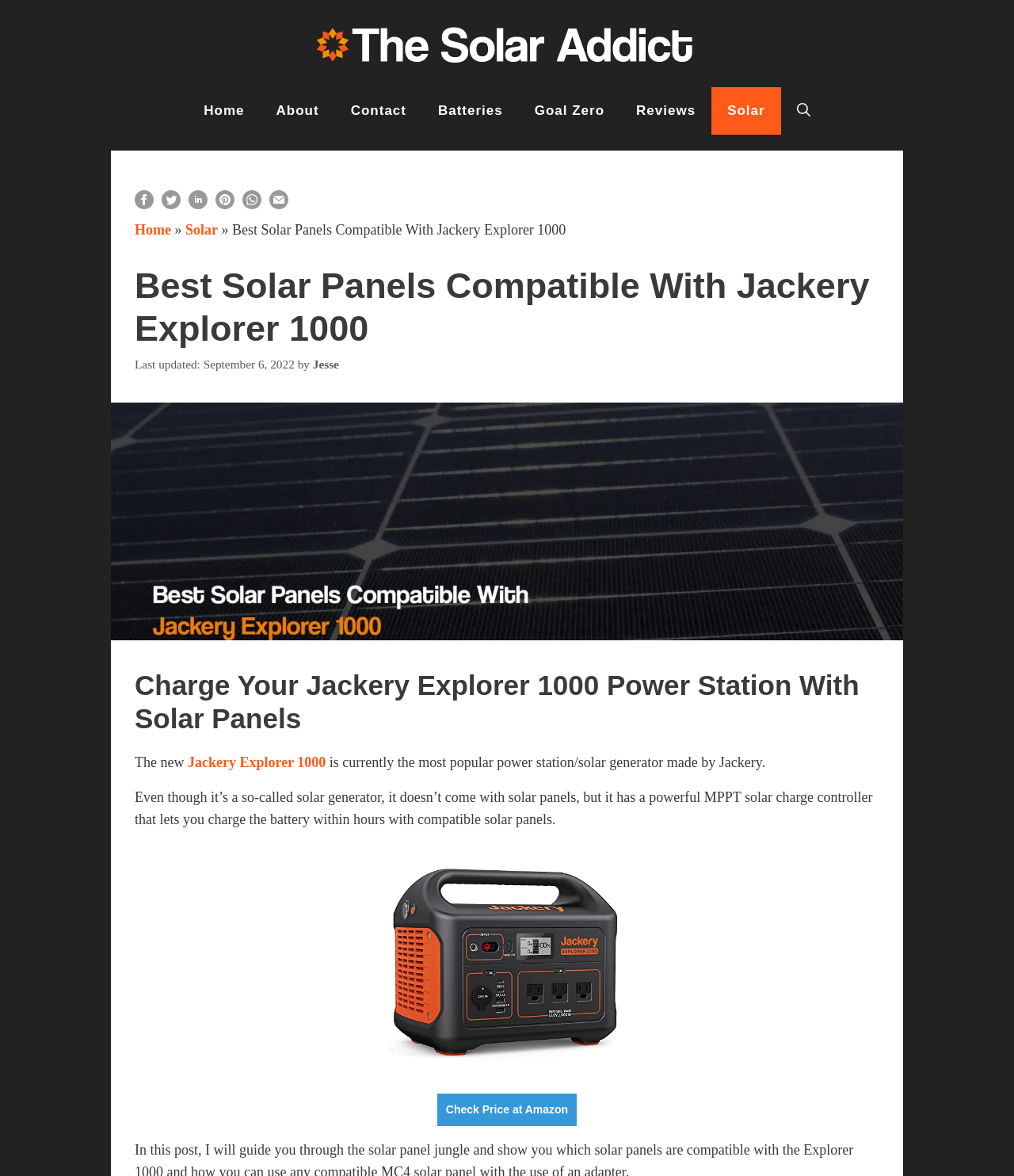Locate the bounding box coordinates of the area to click to fulfill this instruction: "Read the article about Jackery Explorer 1000". The bounding box should be presented as four float numbers between 0 and 1, in the order [left, top, right, bottom].

[0.133, 0.642, 0.321, 0.655]